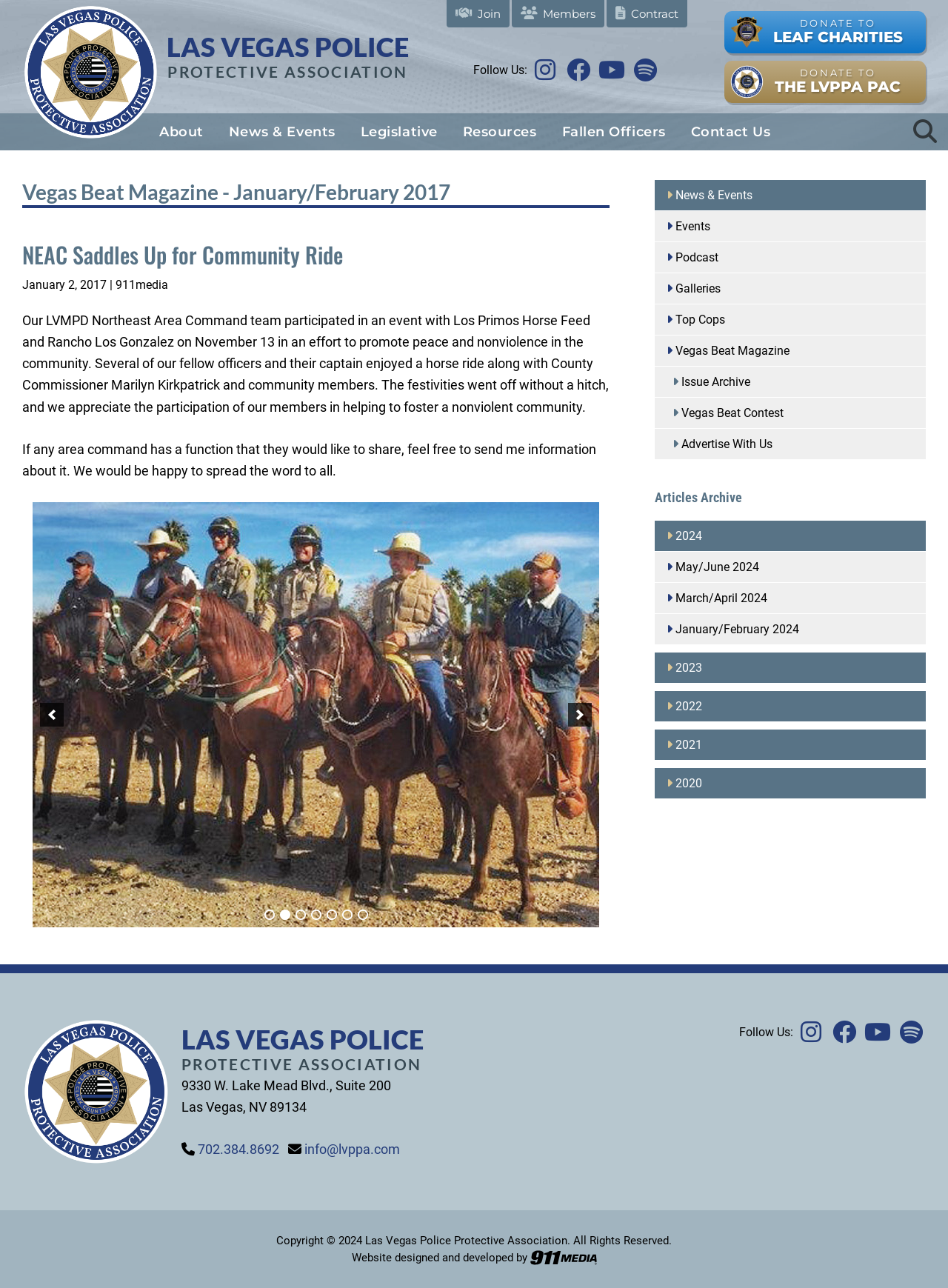How many links are in the primary sidebar?
Identify the answer in the screenshot and reply with a single word or phrase.

14